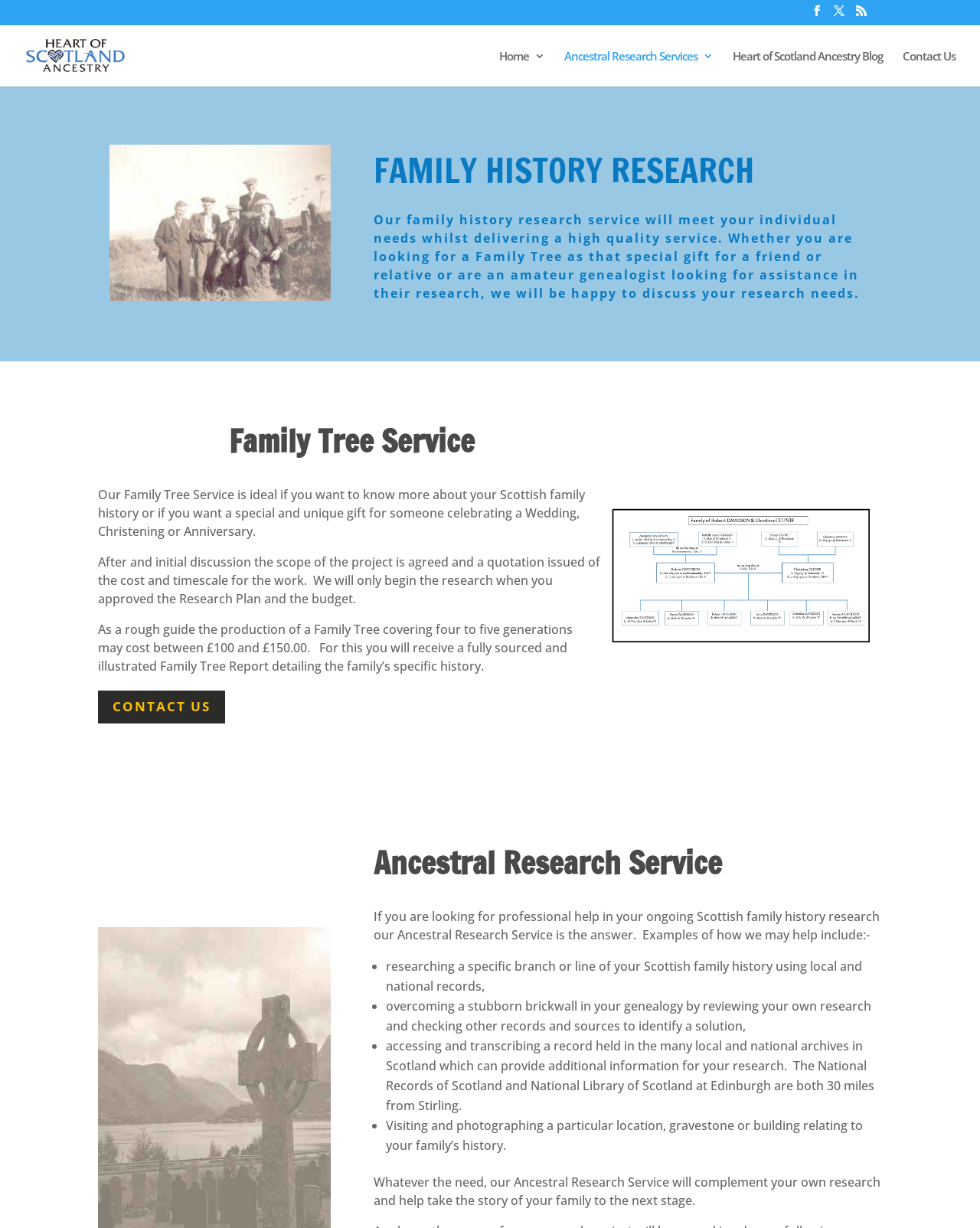Give an extensive and precise description of the webpage.

This webpage is about a Scottish family history and genealogy research service. At the top right corner, there are three social media links represented by icons. On the top left, there is a link to "Heart of Scotland Ancestry" accompanied by a small image of the same name. Below this, there are four main navigation links: "Home 3", "Ancestral Research Services 3", "Heart of Scotland Ancestry Blog", and "Contact Us".

The main content of the page is divided into two sections. The first section is about the family history research service. It has a heading "Family Tree Service" and a brief description of the service, stating that it can meet individual needs and provide a high-quality service. There are three paragraphs of text explaining the service in more detail, including the process of initial discussion, quotation, and research plan approval. The cost of the service is also mentioned, with a rough estimate of £100 to £150 for a family tree covering four to five generations.

The second section is about the ancestral research service. It has a heading "Ancestral Research Service" and a brief description of the service, stating that it can provide professional help in ongoing Scottish family history research. There are four bullet points explaining how the service can help, including researching specific branches of family history, overcoming brickwalls in genealogy, accessing and transcribing records, and visiting and photographing locations related to family history. The section concludes with a statement about how the service can complement individual research and help take the story of the family to the next stage.